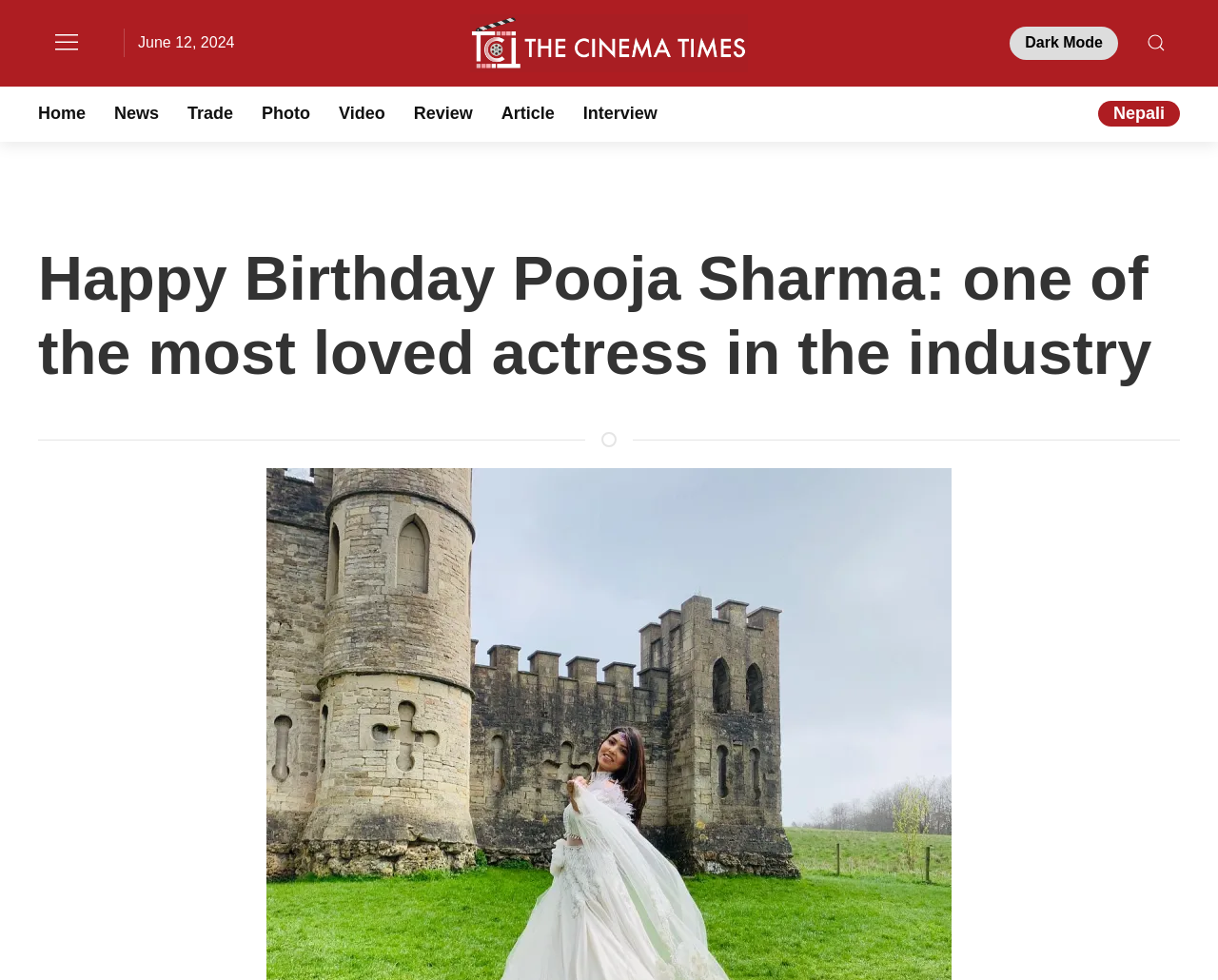Please locate the bounding box coordinates of the region I need to click to follow this instruction: "Open search".

[0.941, 0.027, 0.957, 0.061]